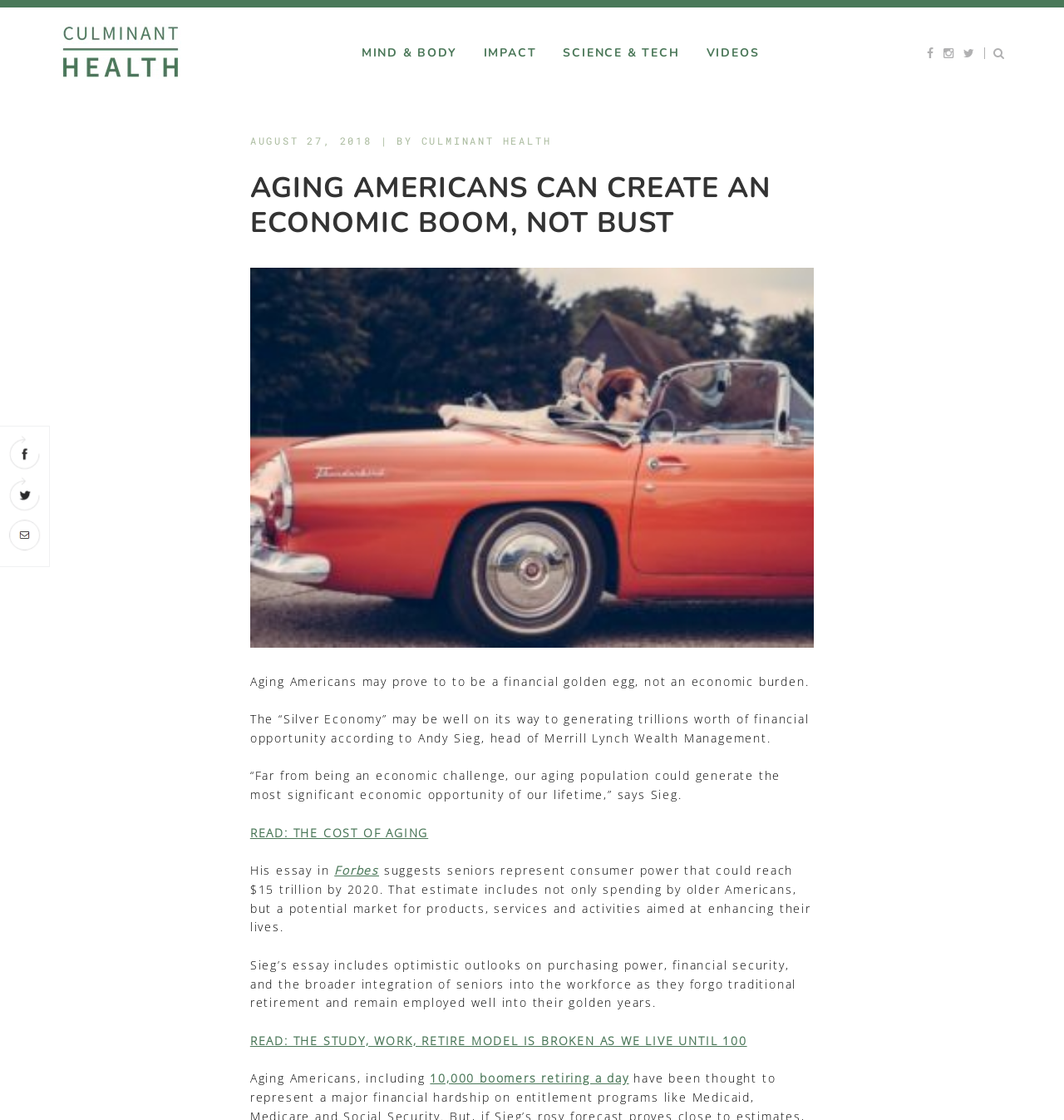What is the name of the website?
Give a detailed and exhaustive answer to the question.

The name of the website can be determined by looking at the top-left corner of the webpage, where the logo and text 'Culminant Health' are located.